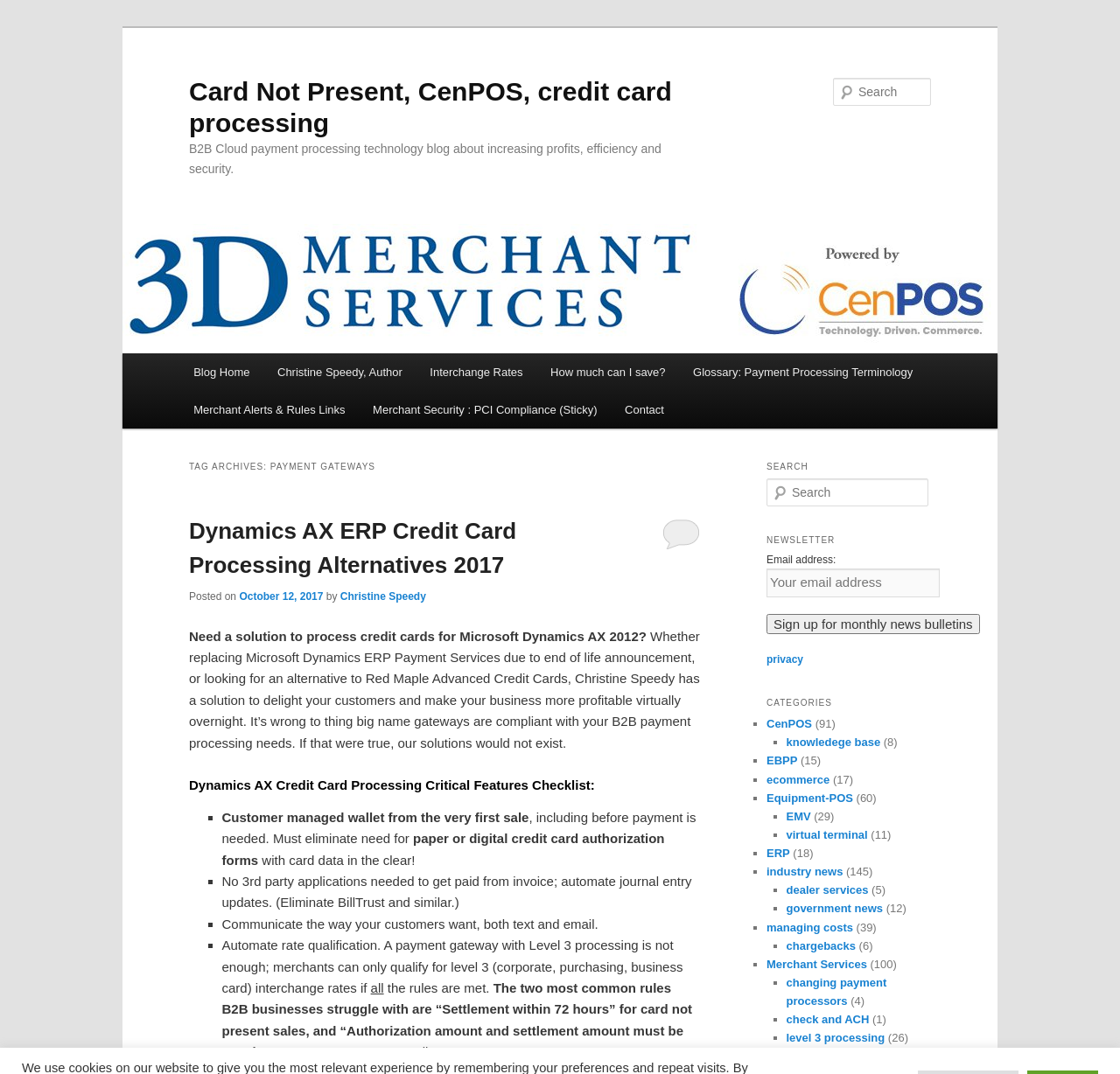Using the element description Merchant Services, predict the bounding box coordinates for the UI element. Provide the coordinates in (top-left x, top-left y, bottom-right x, bottom-right y) format with values ranging from 0 to 1.

[0.684, 0.892, 0.774, 0.904]